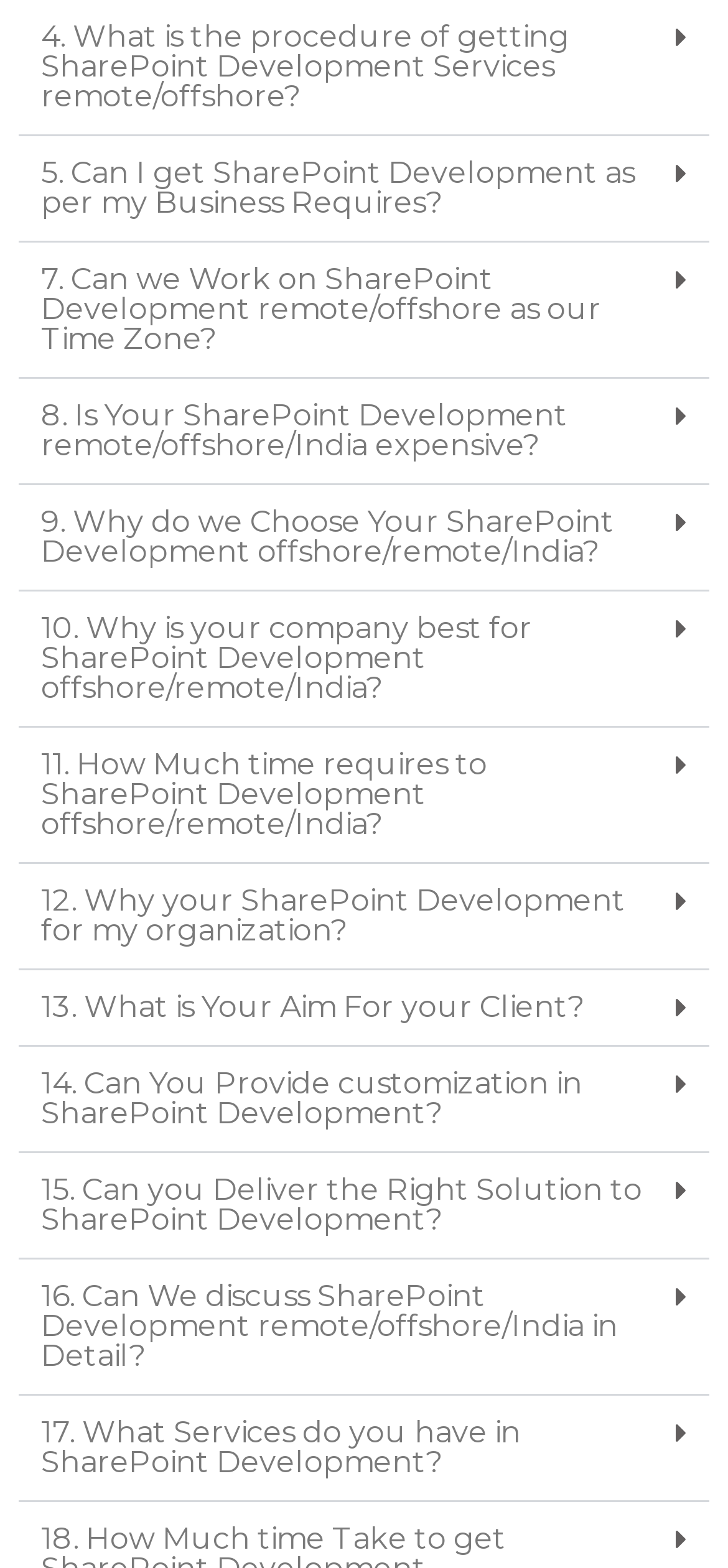Is the company's SharePoint Development expensive?
Please provide a comprehensive answer based on the details in the screenshot.

I found a question on the webpage asking 'Is Your SharePoint Development remote/offshore/India expensive?' but the webpage does not provide a direct answer to this question.